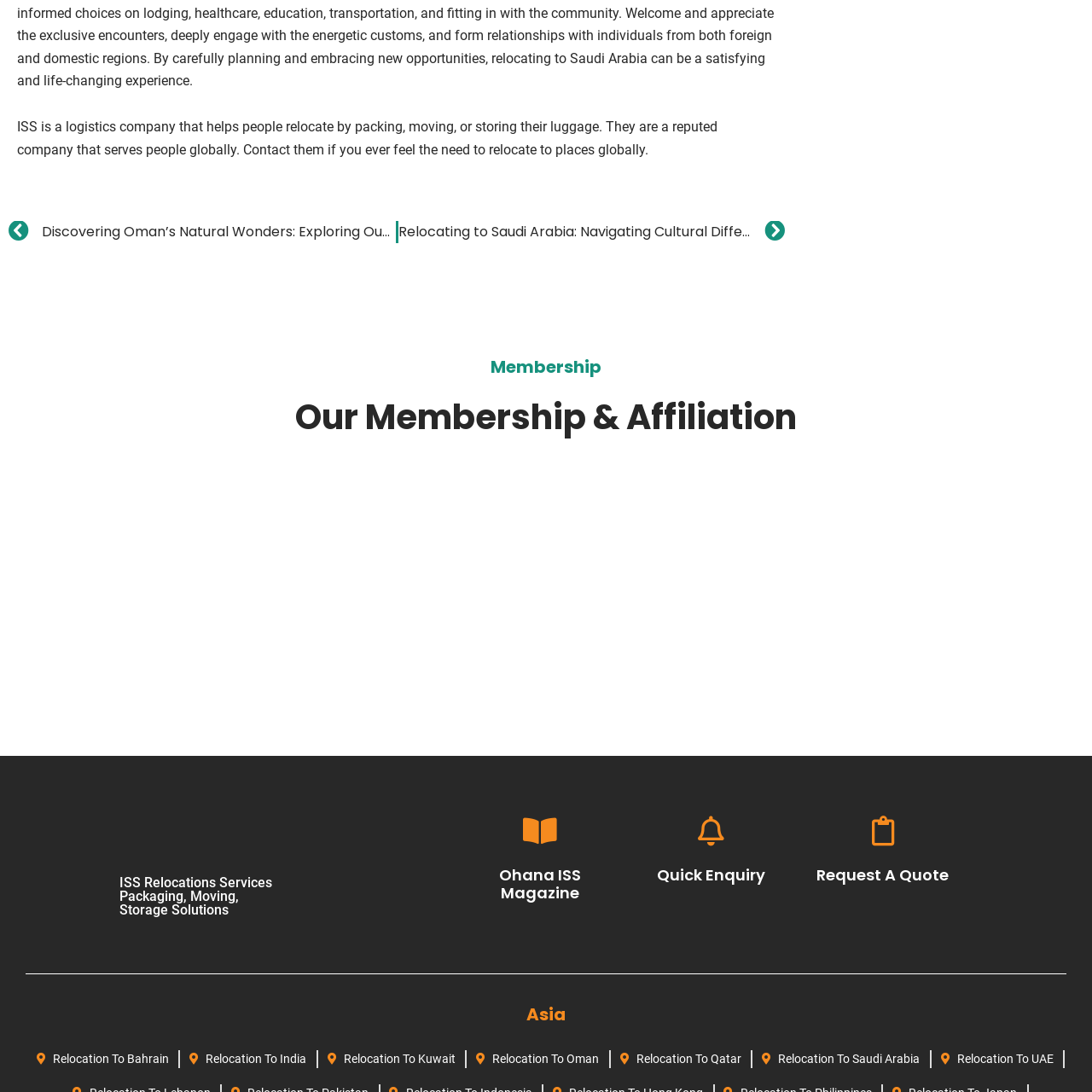What is the reputation of ISS?
Please analyze the segment of the image inside the red bounding box and respond with a single word or phrase.

excellence